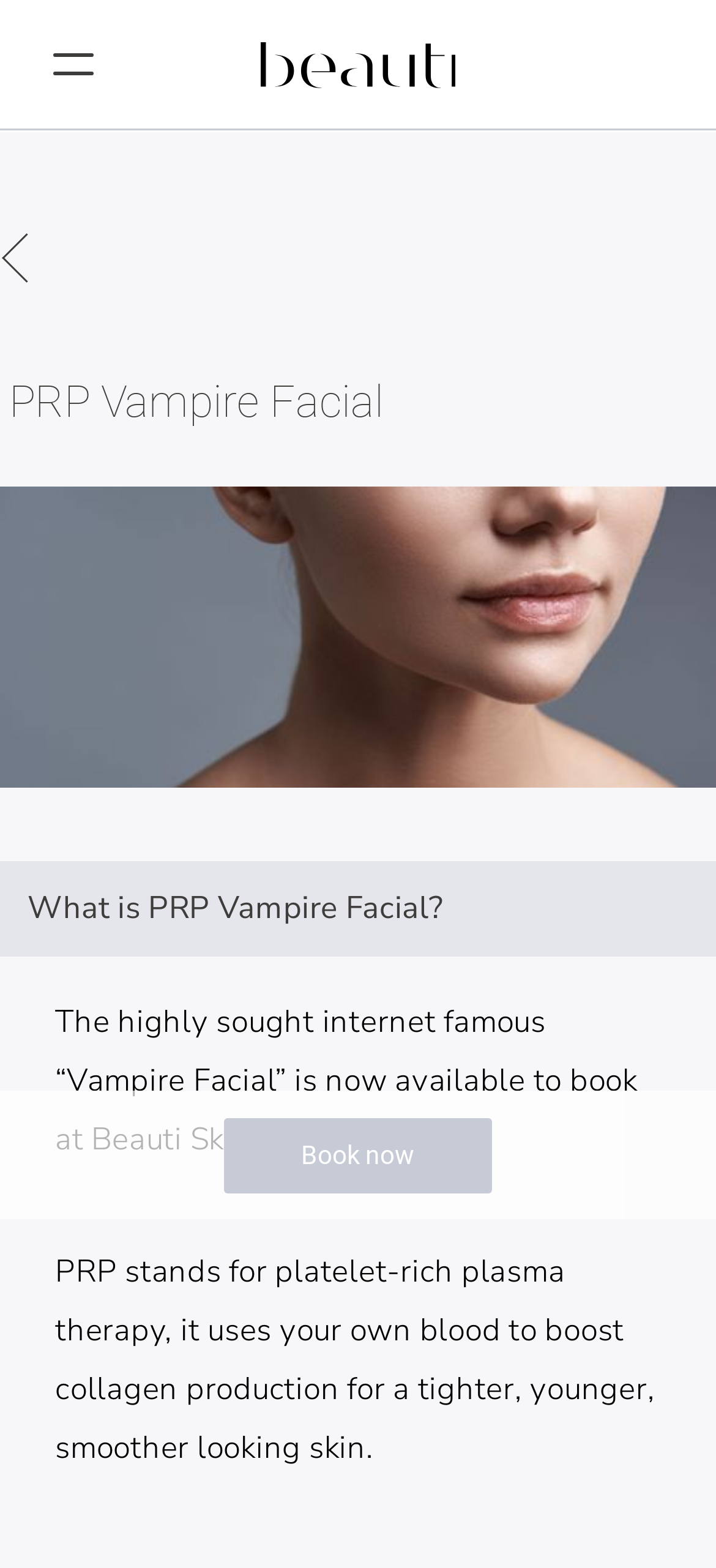Answer the question below using just one word or a short phrase: 
Where is Beauti Skin Clinic located?

Oval, Brixton London